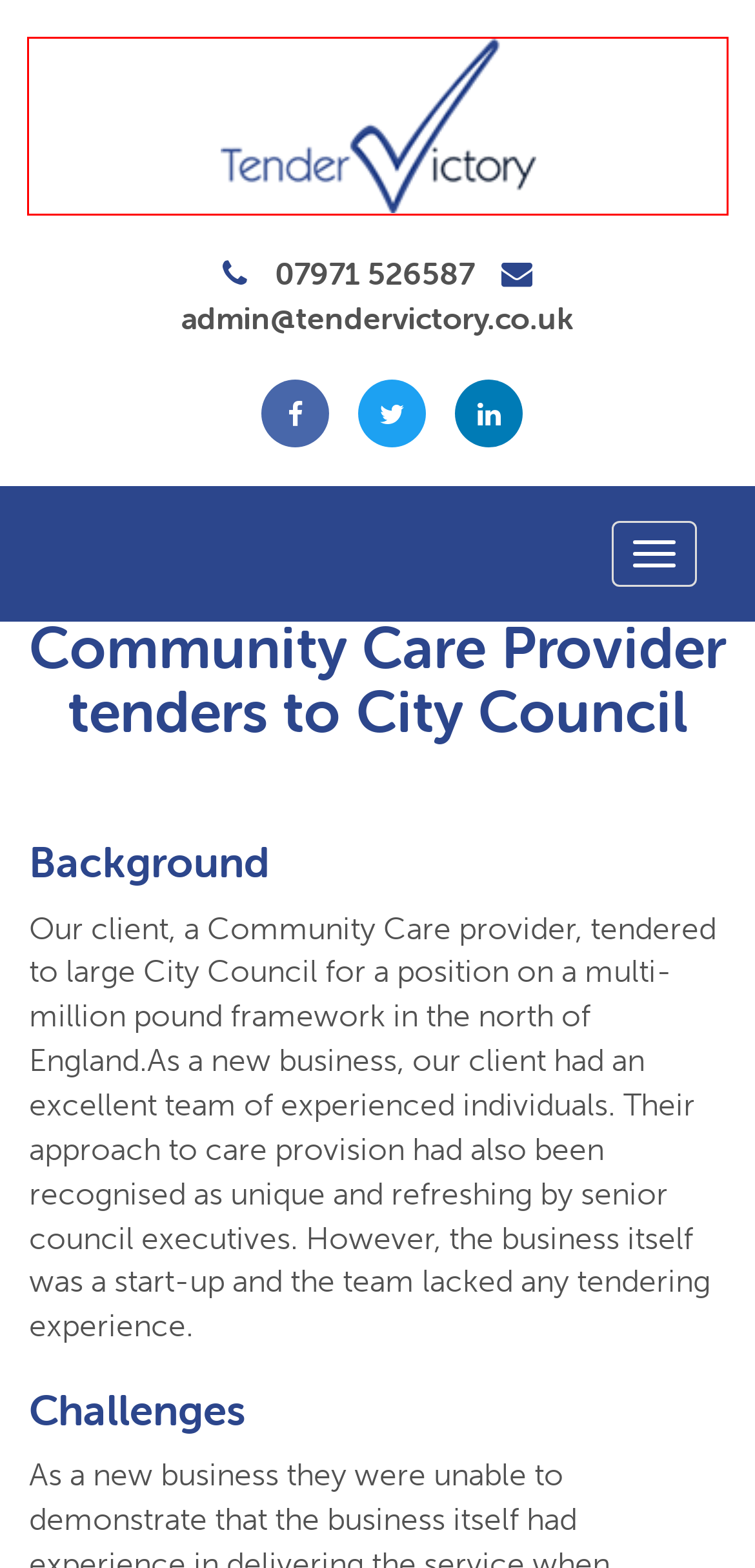Take a look at the provided webpage screenshot featuring a red bounding box around an element. Select the most appropriate webpage description for the page that loads after clicking on the element inside the red bounding box. Here are the candidates:
A. Tender Victory | A Nationwide Tender Review Service - 01395 266959
B. Tender Victory | ESourcing Directory
C. Tender and Bid Writers | Tender Victory
D. Case Studies Archive - Tender Victory Ltd
E. Tender Victory | Contact Us
F. Tender Victory | Managed Procurement Service
G. Tender Consultancy | Writing Winning Tenders Since 2010
H. We Write Winning Tenders | Tender Victory | 07971 526587

H